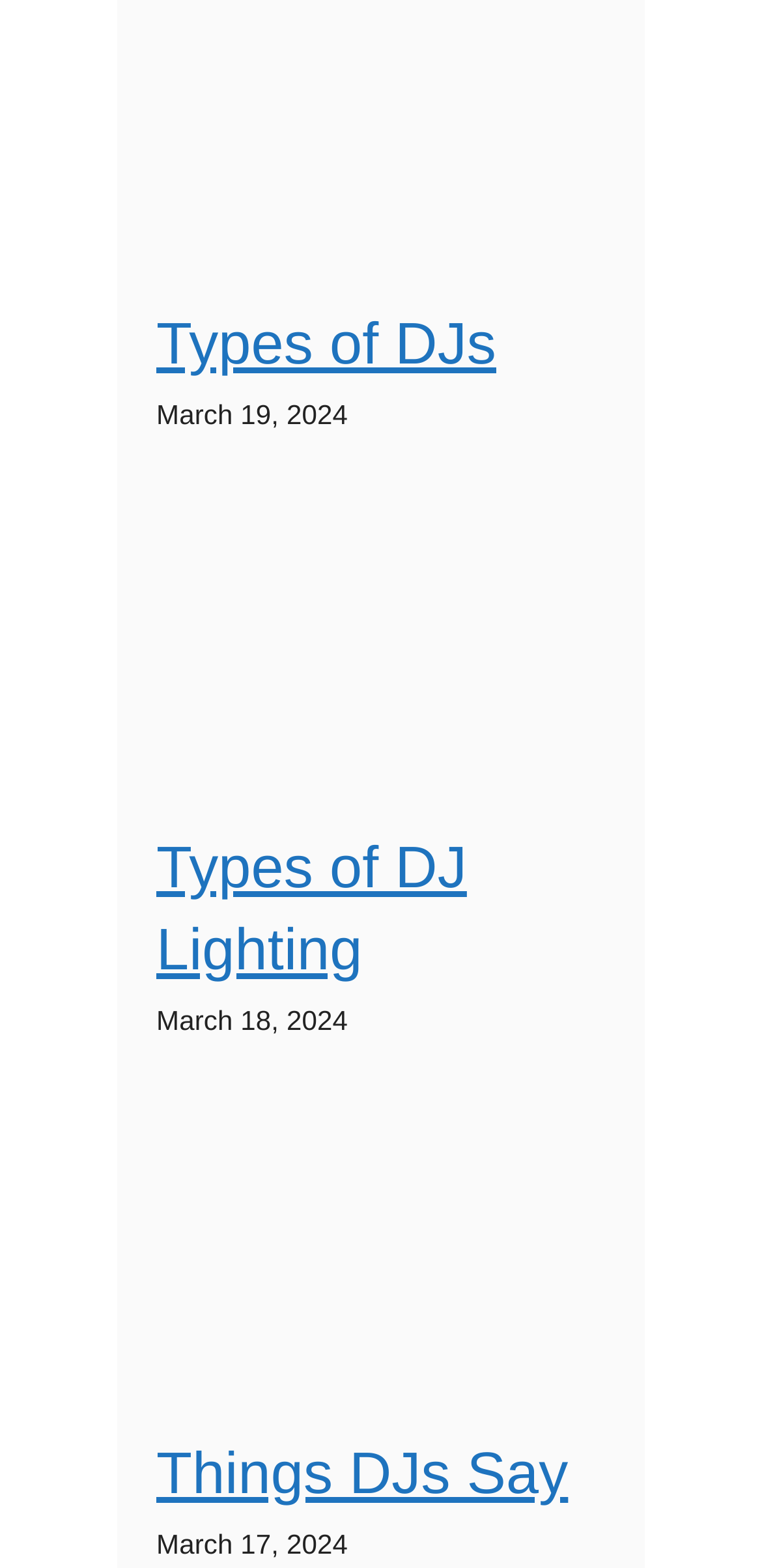What is the price of the BESTSELLER NO. 3 product?
Answer the question with a single word or phrase, referring to the image.

$159.00